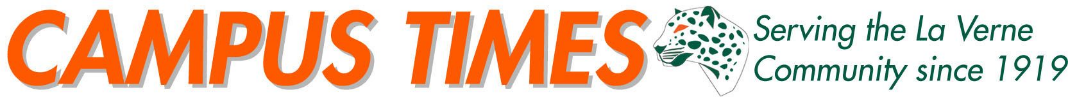Describe every aspect of the image in detail.

The image showcases the "Campus Times" logo, which prominently features the name in bold, bright orange lettering. Accompanying the title is a graphic depiction of a leopard's head, rendered in green and white, symbolizing the University of La Verne. Beneath the logo, the tagline reads, "Serving the La Verne Community since 1919," highlighting the publication's long-standing commitment to the community. The design conveys a sense of vibrancy and pride, reflecting its role as an essential media outlet for campus news and events.